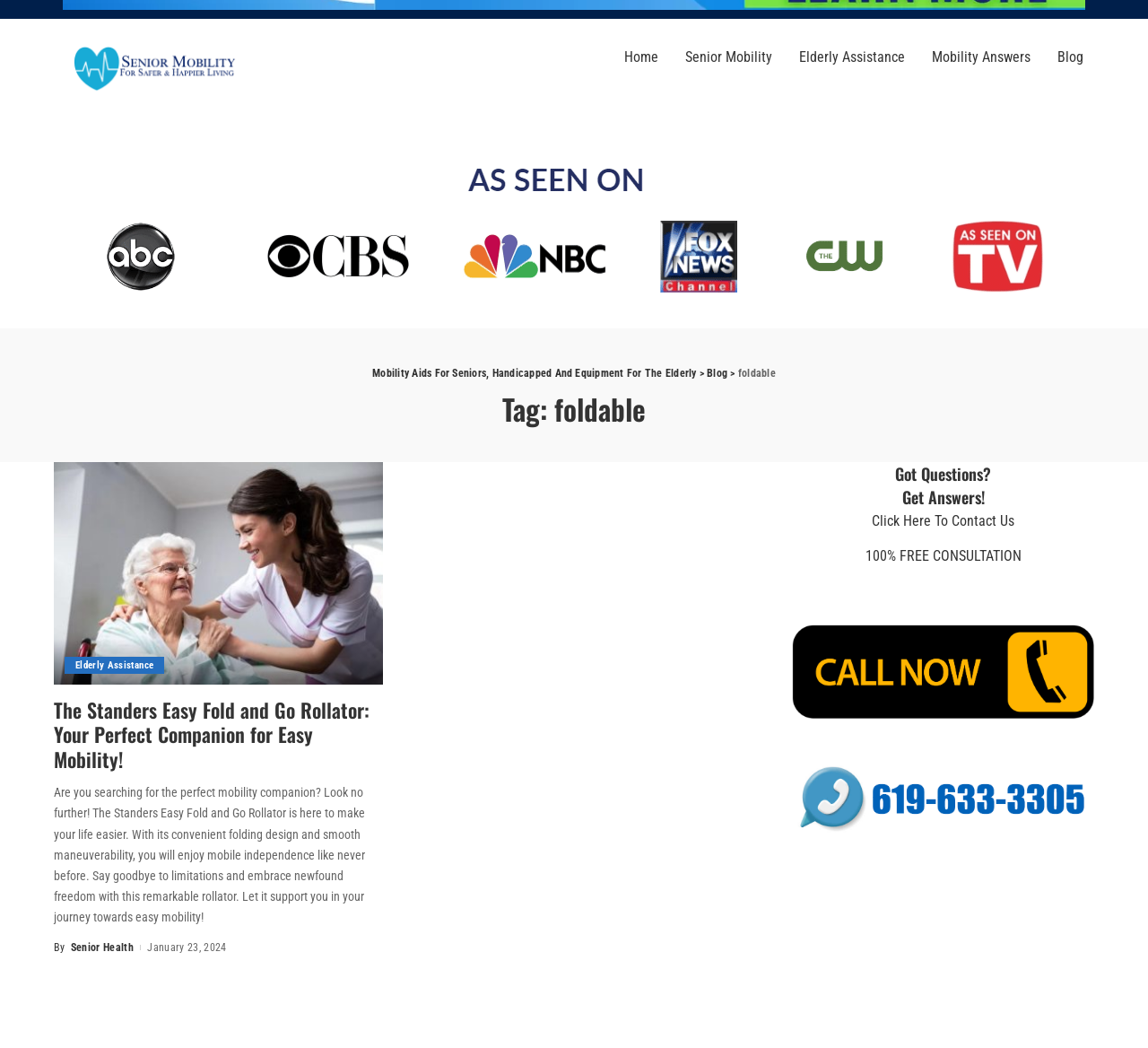Given the description of a UI element: "Blog", identify the bounding box coordinates of the matching element in the webpage screenshot.

[0.909, 0.035, 0.955, 0.075]